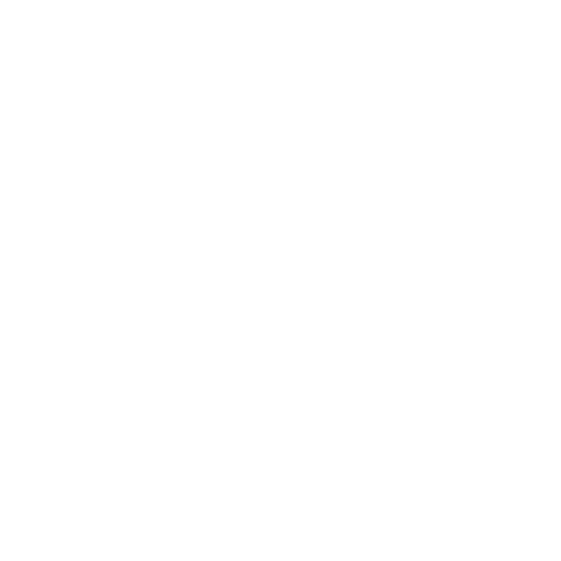What is the capacity of the tank?
Look at the screenshot and respond with one word or a short phrase.

2ml